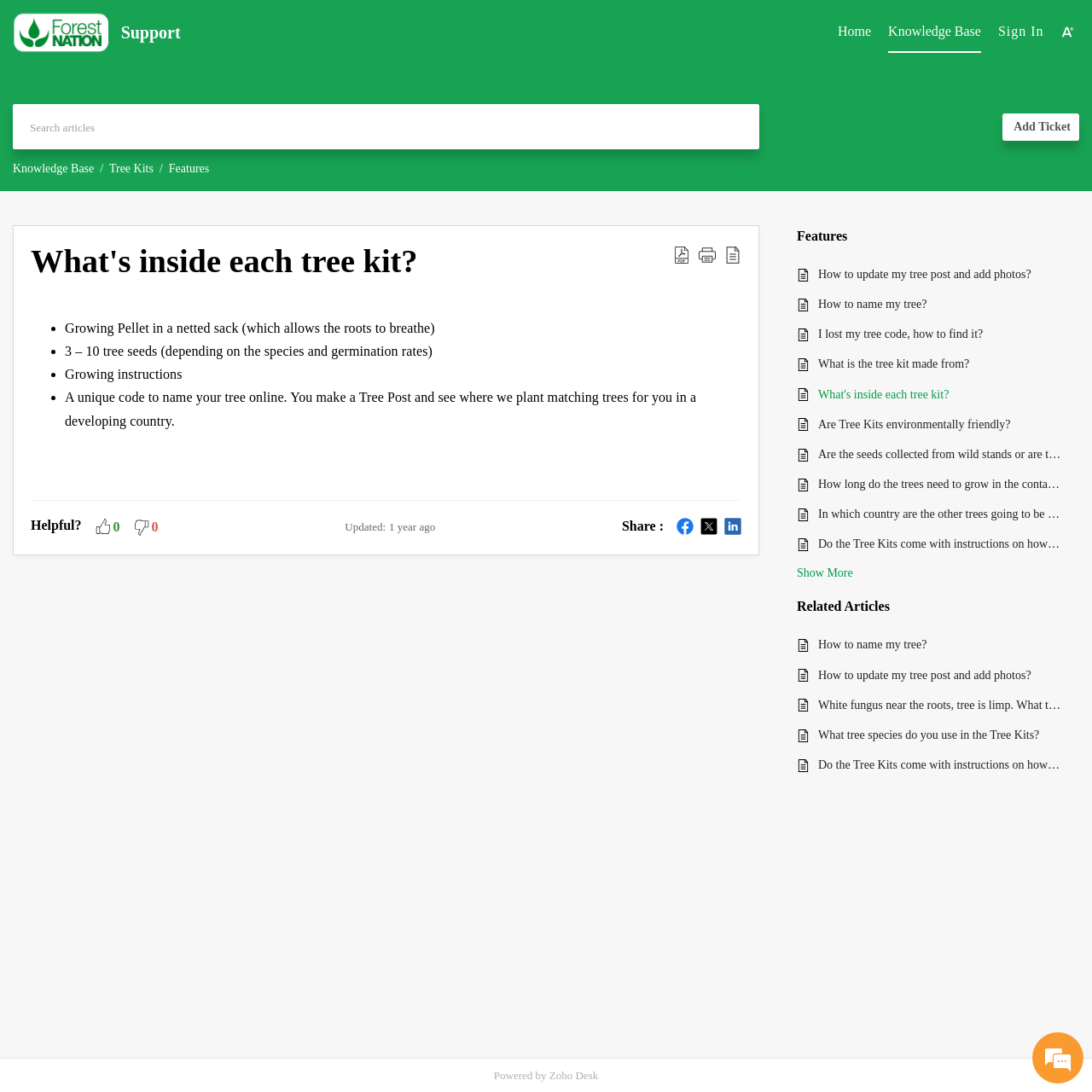Refer to the image and provide an in-depth answer to the question: 
What is the purpose of the 'Tree Post'?

According to the webpage, when you make a Tree Post, you can see where we plant matching trees for you in a developing country.